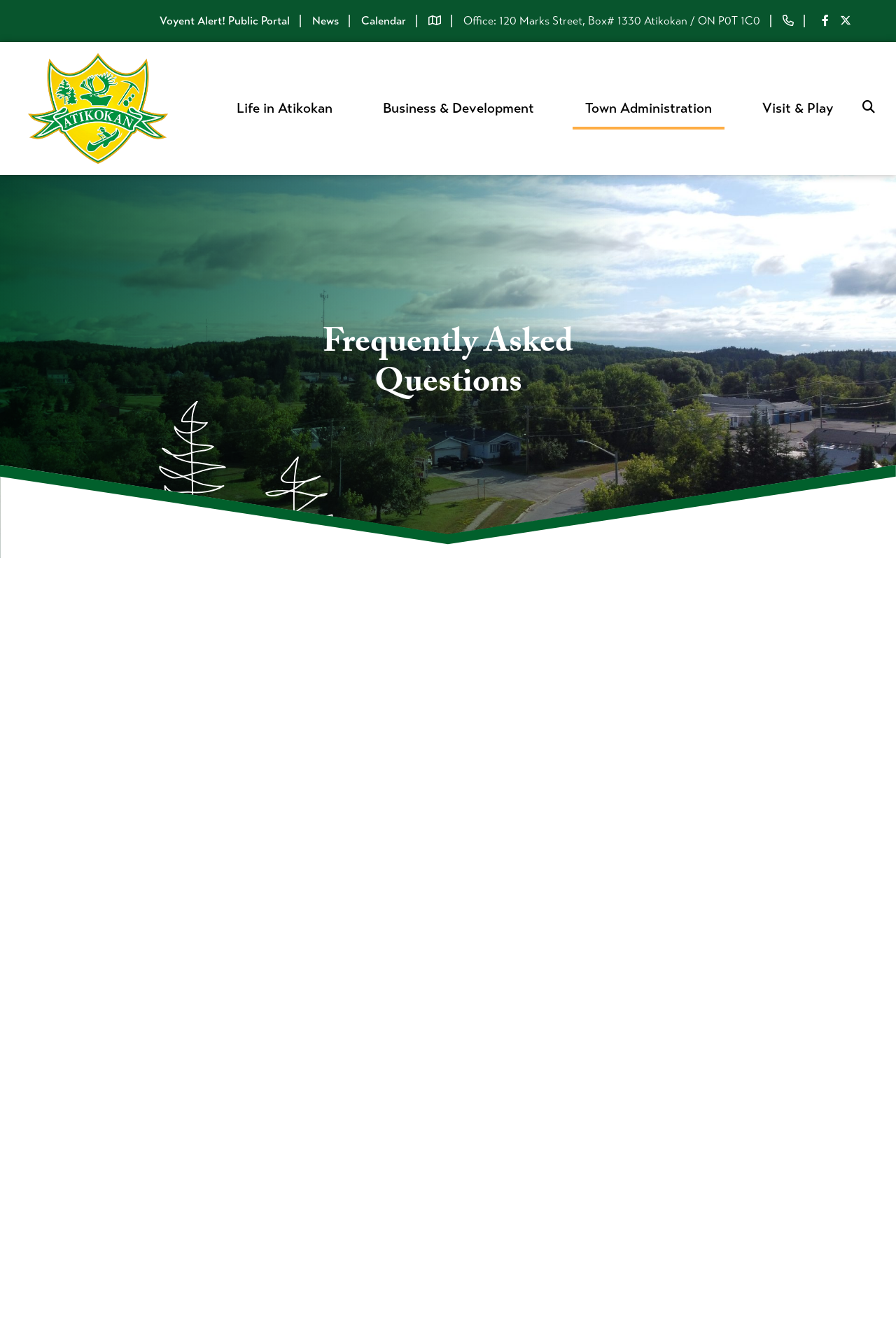Please locate the bounding box coordinates of the region I need to click to follow this instruction: "View the Town of Atikokan's office address".

[0.517, 0.011, 0.557, 0.021]